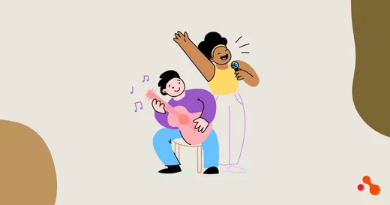Answer the question below with a single word or a brief phrase: 
What is the character on the right doing?

Singing